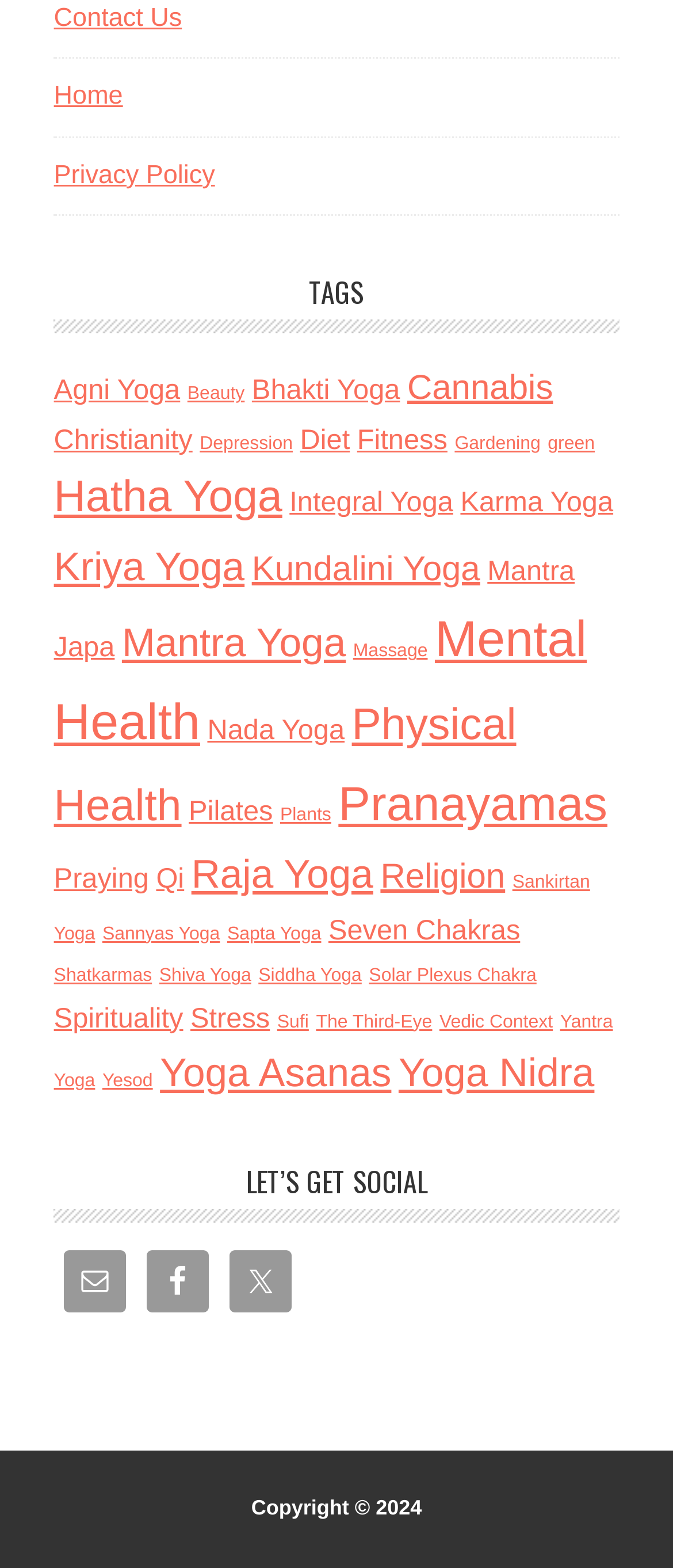What is the copyright year?
From the screenshot, provide a brief answer in one word or phrase.

2024